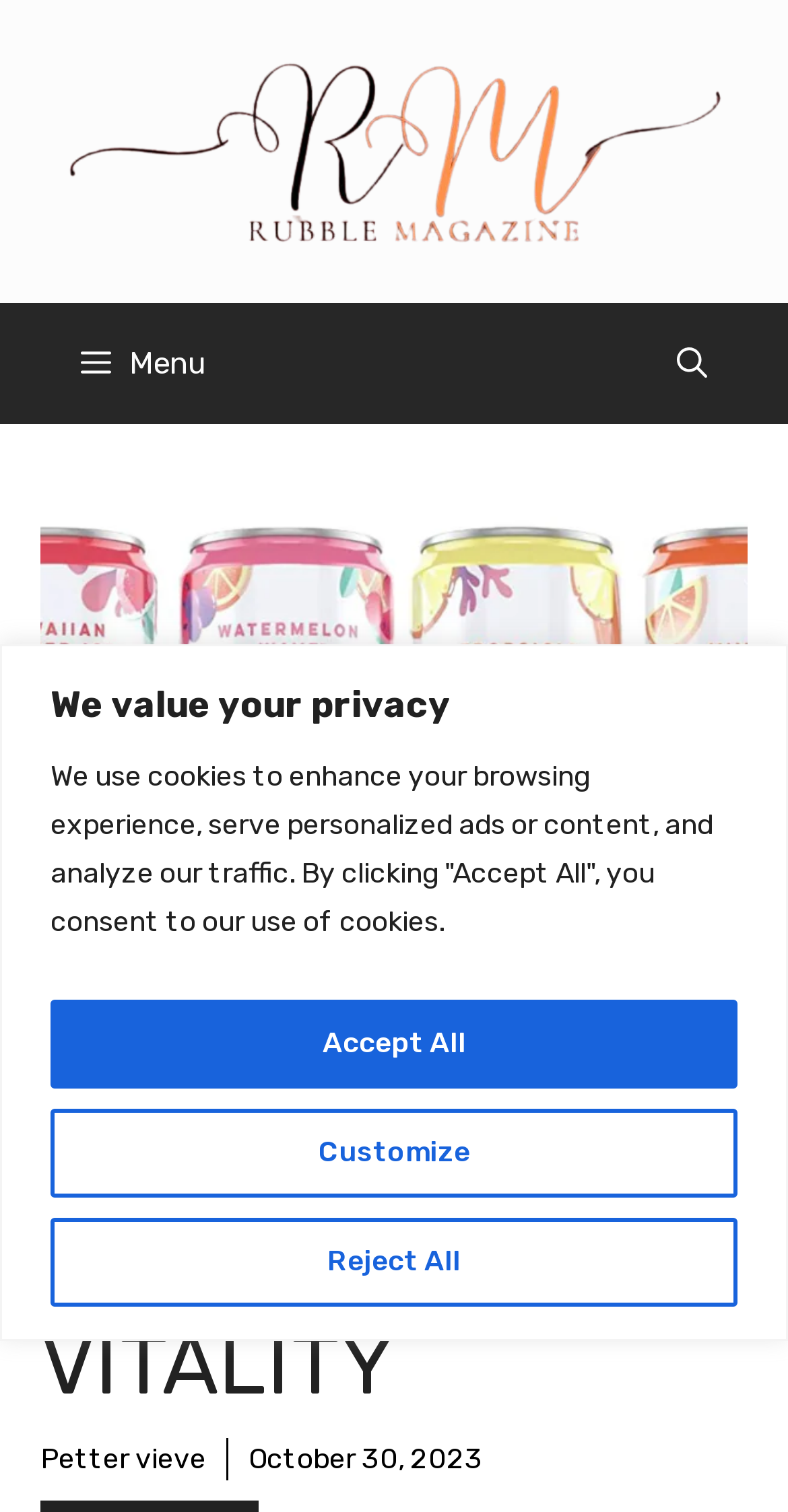Who is the author of the latest article?
Please give a detailed and elaborate explanation in response to the question.

The author of the latest article can be found in the link element, which contains the text 'Petter vieve'. This link is located at the bottom of the webpage, and its bounding box coordinates are [0.051, 0.954, 0.262, 0.976].